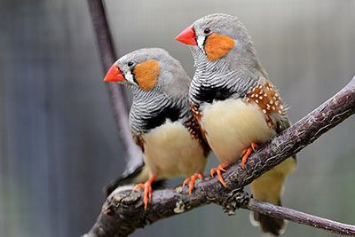What is the primary focus of the image?
Please use the visual content to give a single word or phrase answer.

The finches